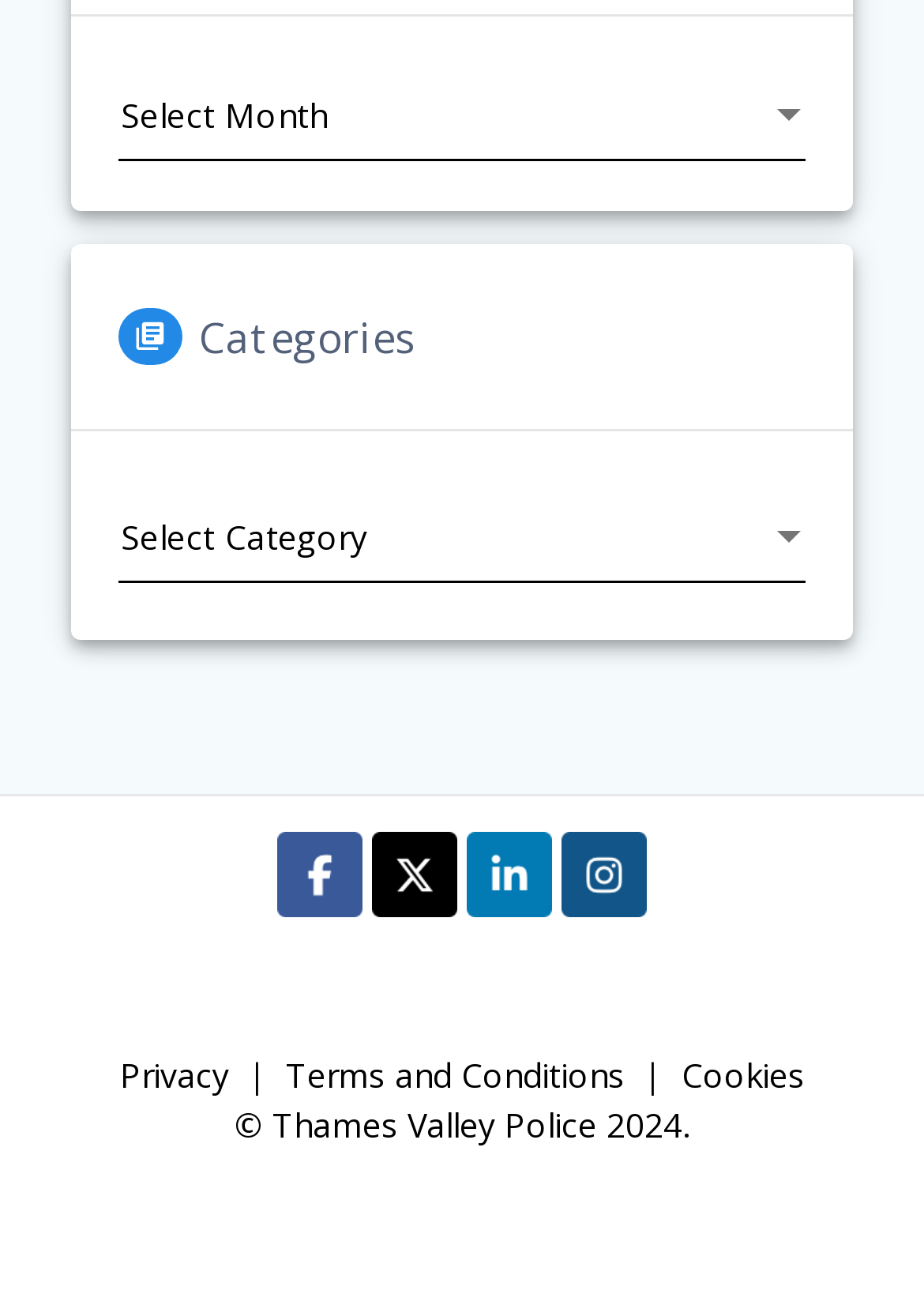Please find the bounding box coordinates of the clickable region needed to complete the following instruction: "Browse Fitness". The bounding box coordinates must consist of four float numbers between 0 and 1, i.e., [left, top, right, bottom].

None